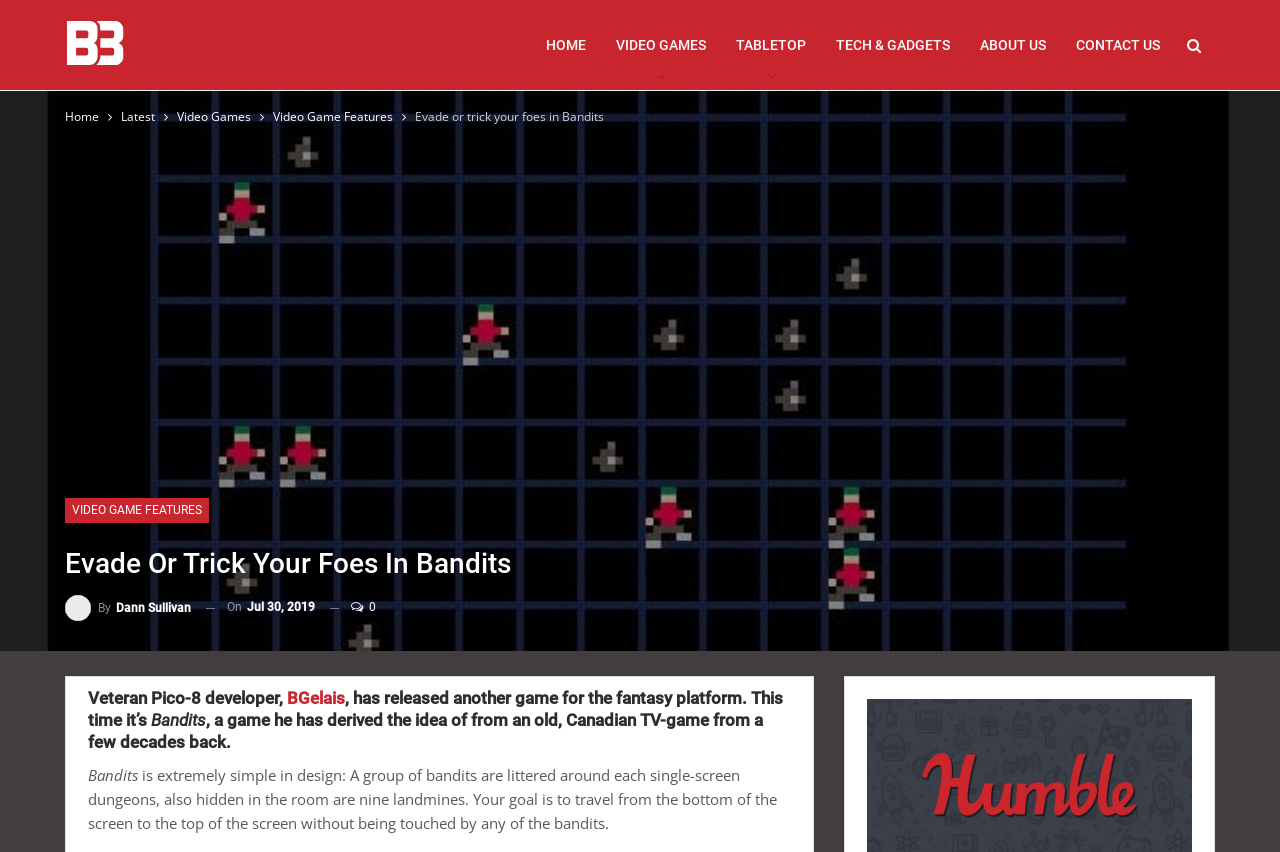Identify the bounding box coordinates necessary to click and complete the given instruction: "Learn more about 'Client Results'".

None